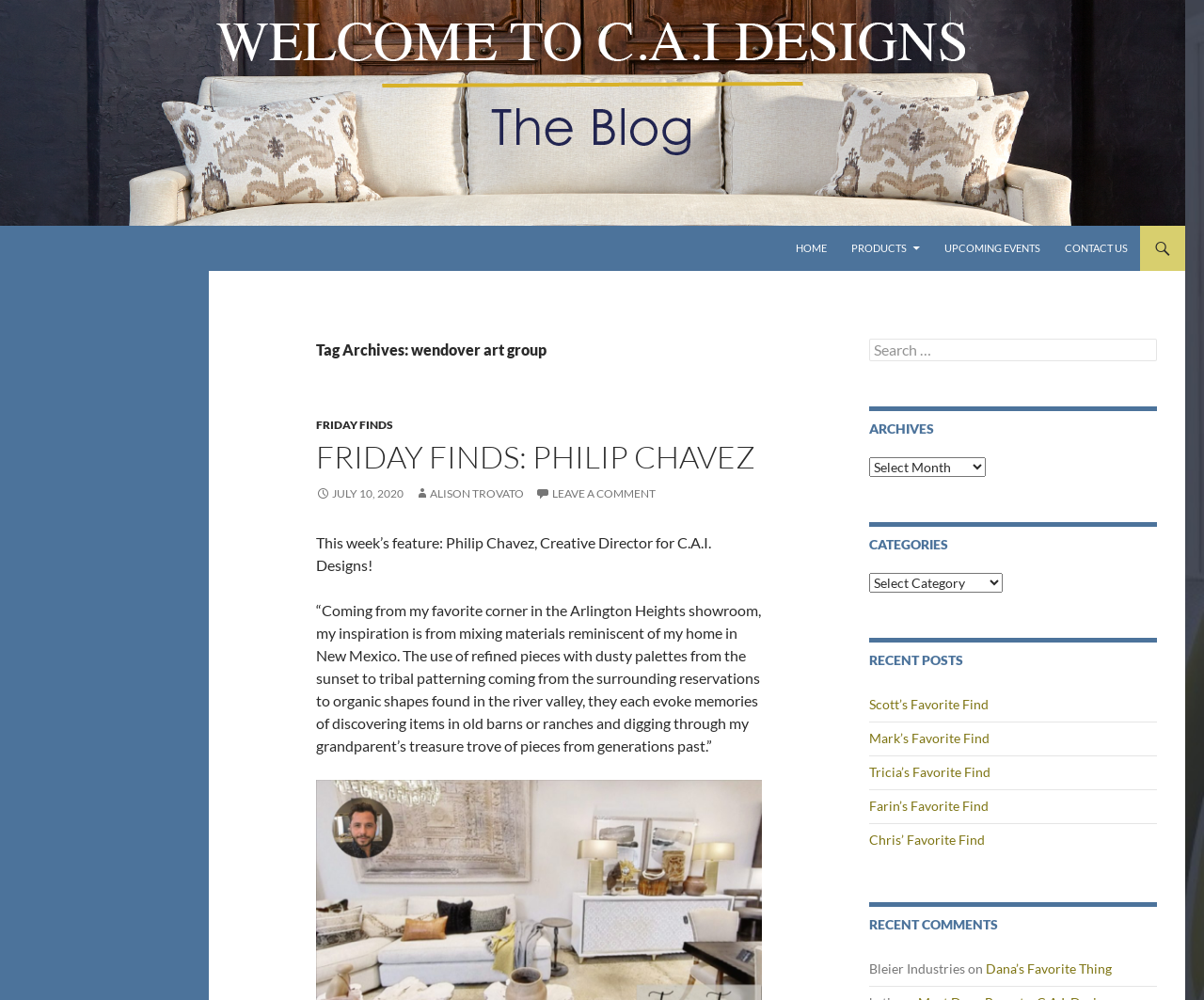What is the author of the latest comment?
Refer to the image and answer the question using a single word or phrase.

Bleier Industries